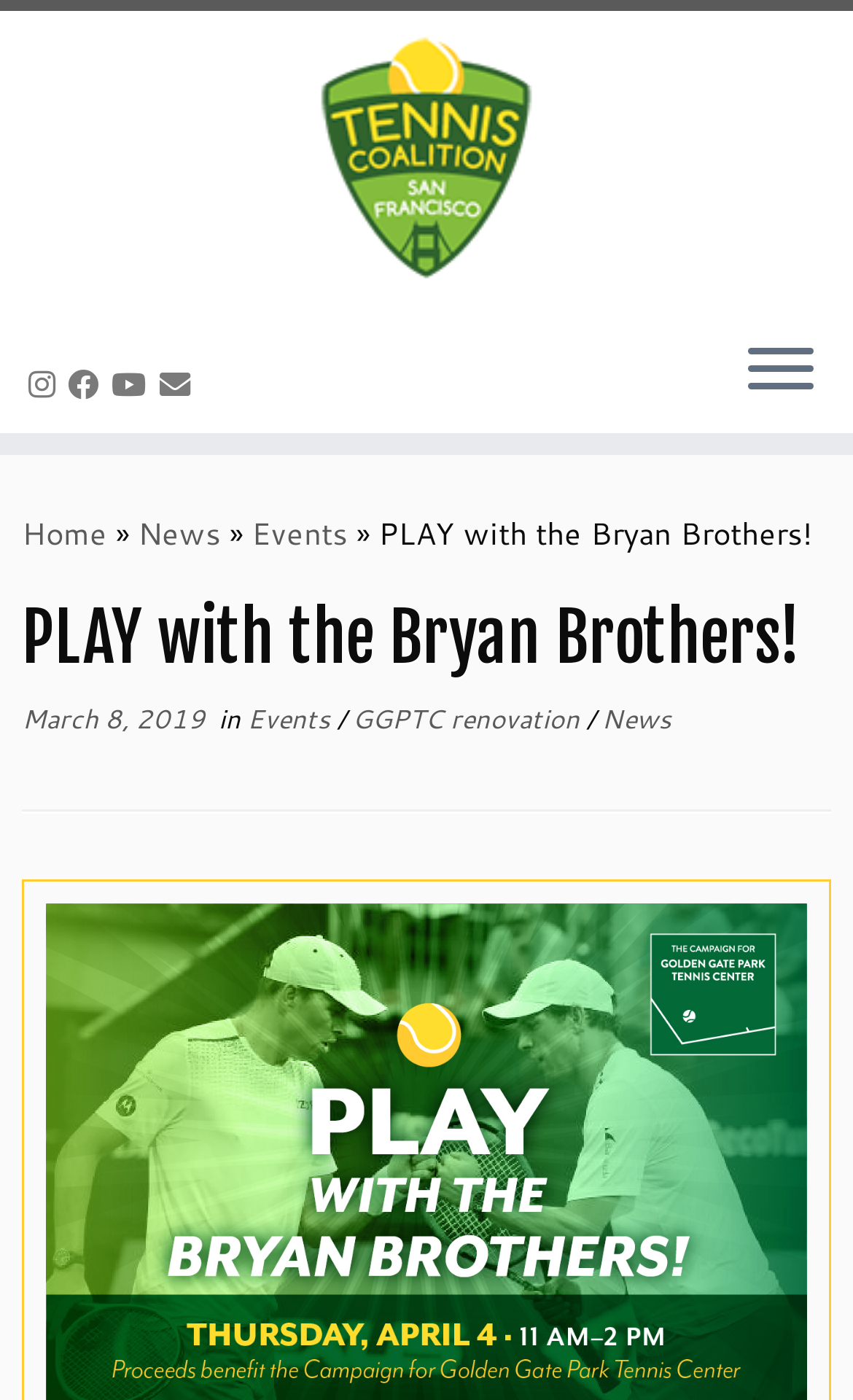Pinpoint the bounding box coordinates of the element you need to click to execute the following instruction: "Follow us on Instagram". The bounding box should be represented by four float numbers between 0 and 1, in the format [left, top, right, bottom].

[0.033, 0.259, 0.079, 0.291]